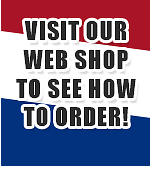Explain the image in detail, mentioning the main subjects and background elements.

The image features a striking promotional banner designed to attract attention. It displays a bold call to action: "VISIT OUR WEB SHOP TO SEE HOW TO ORDER!" The text is prominently positioned in the center, using large, impactful fonts that enhance readability. The banner is set against a background that features a combination of red, white, and blue stripes, evoking a dynamic and eye-catching visual appeal. This design effectively communicates excitement and urgency, encouraging viewers to explore the online shop for more information on placing orders.